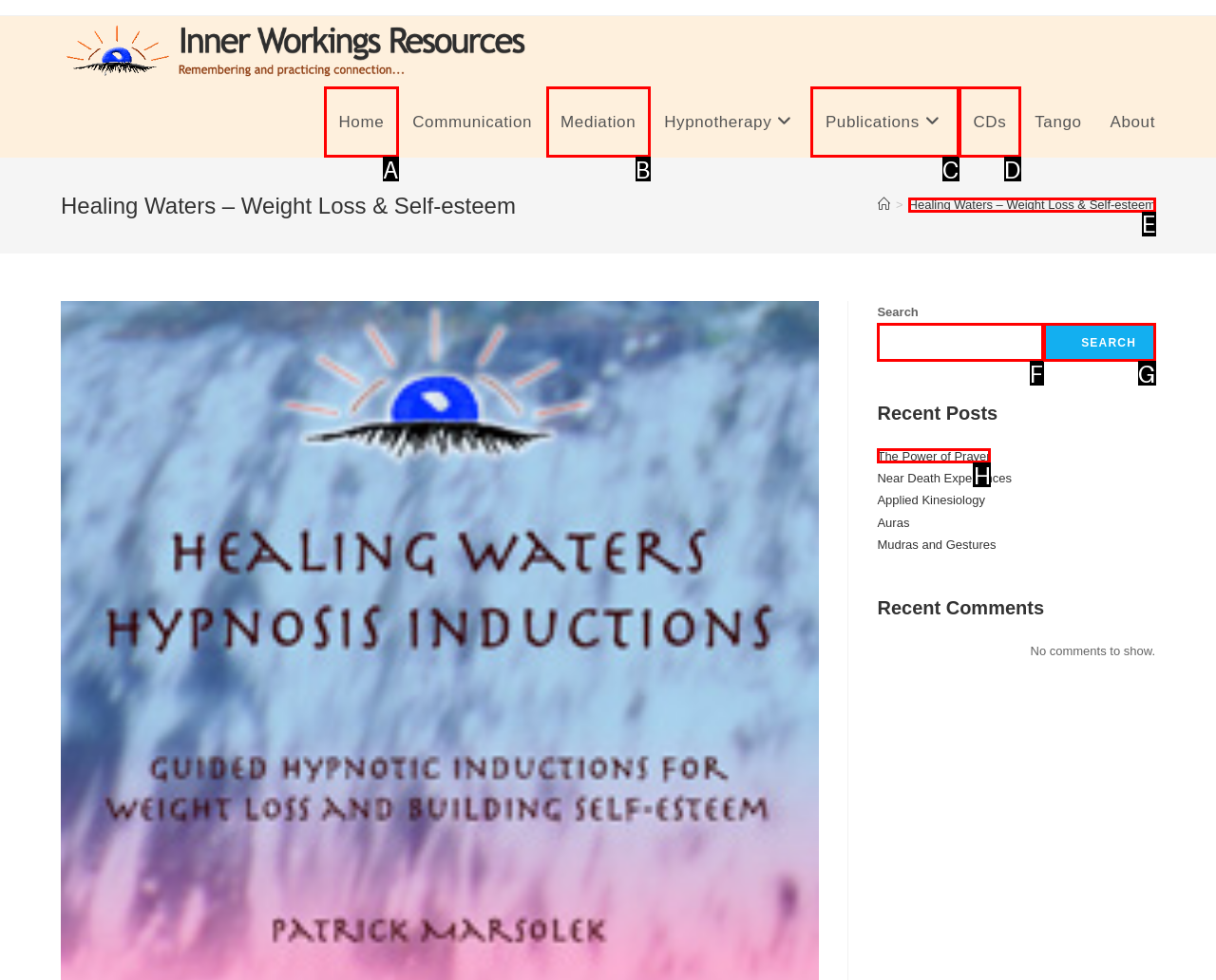Match the HTML element to the given description: The Power of Prayer
Indicate the option by its letter.

H